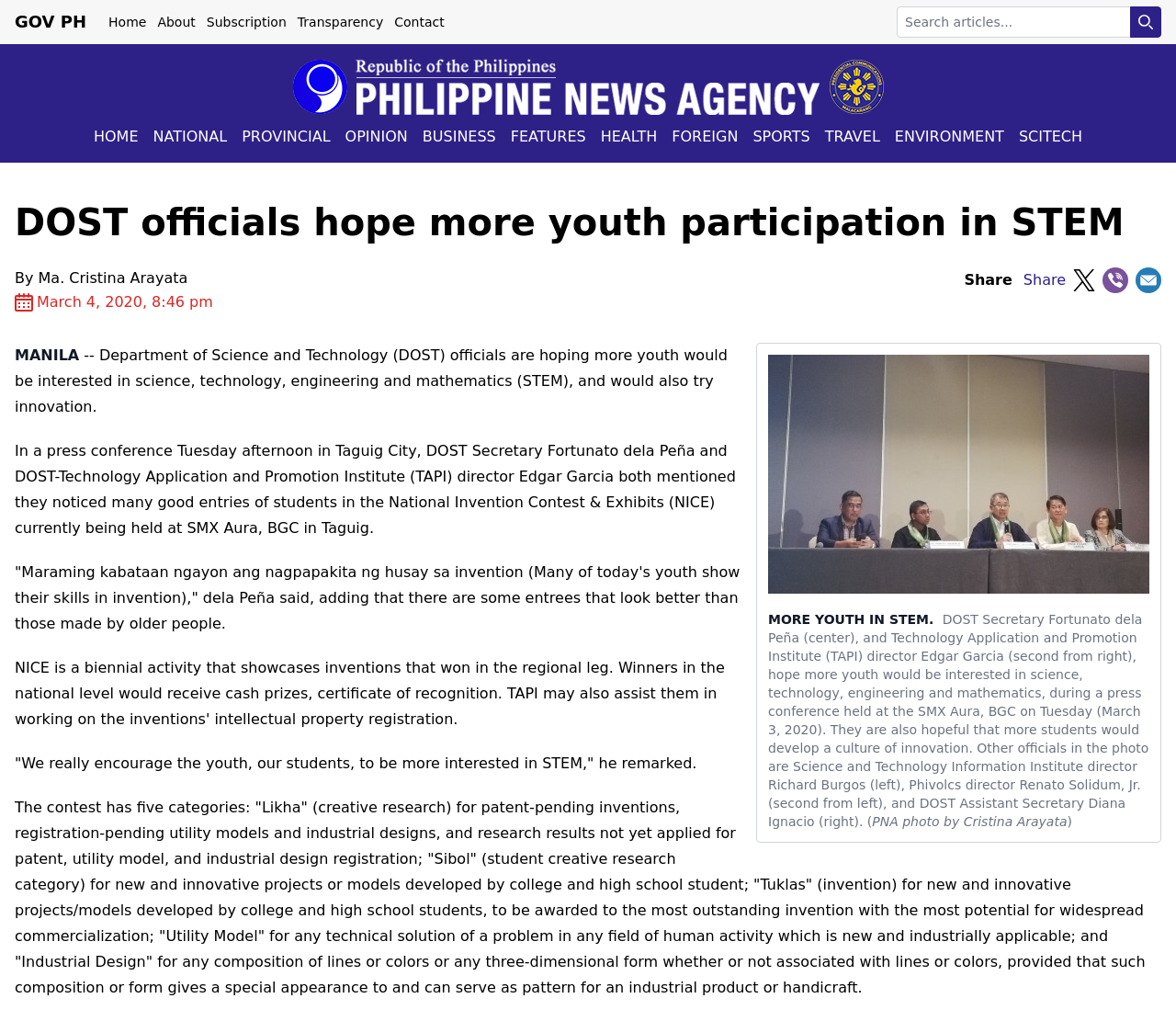What is the name of the institute mentioned in the article?
Examine the image and provide an in-depth answer to the question.

The article mentions 'DOST-Technology Application and Promotion Institute (TAPI) director Edgar Garcia' in the second paragraph, indicating that the institute being referred to is the Technology Application and Promotion Institute.